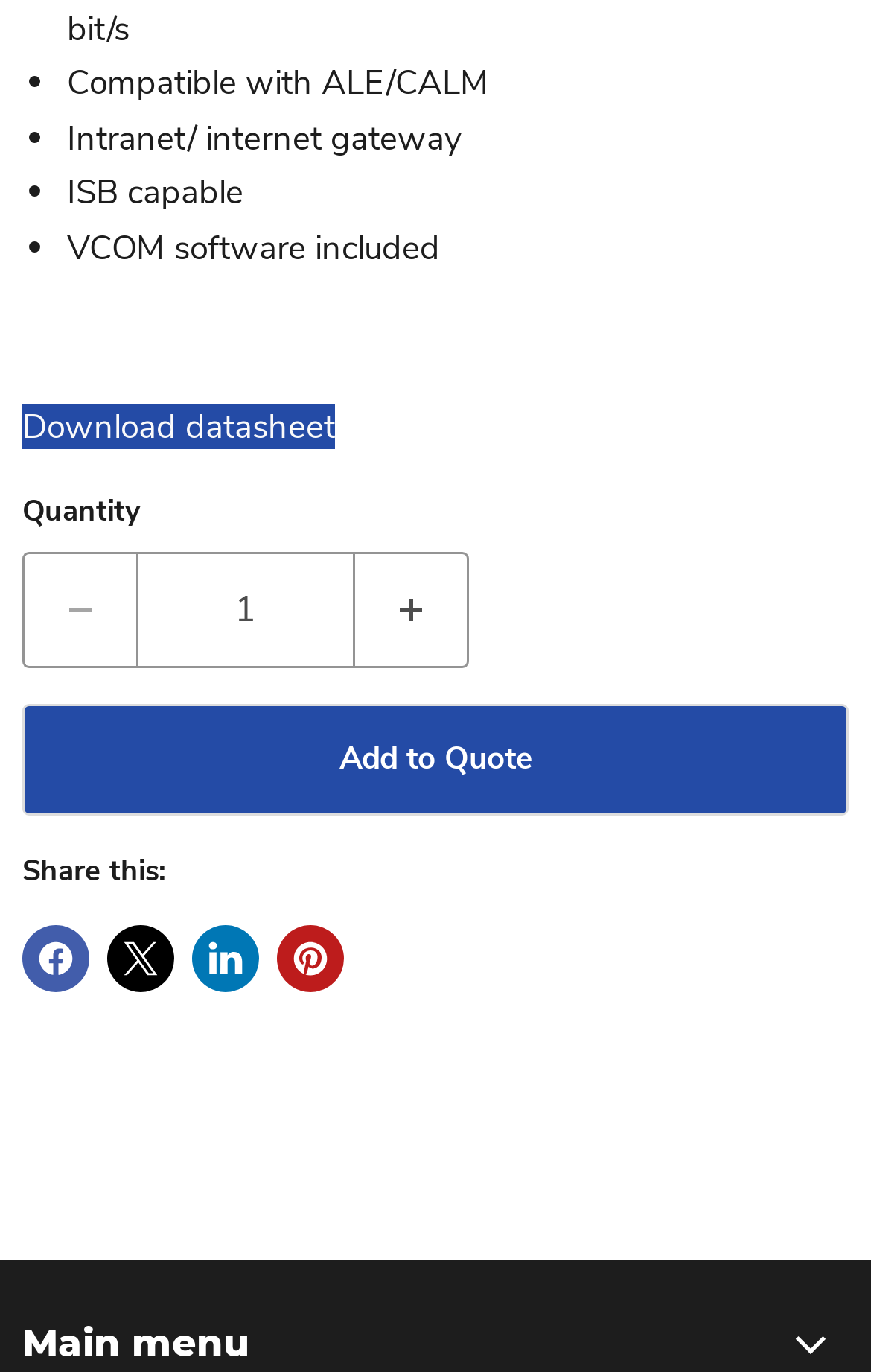Find the bounding box coordinates of the clickable area required to complete the following action: "visit the About Relation Way page".

None